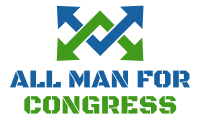What is the color of the text 'CONGRESS'?
Answer the question with a detailed explanation, including all necessary information.

The text 'CONGRESS' is styled in a vibrant green, which reinforces the commitment to growth and environmental awareness, highlighting the campaign's focus on these issues.